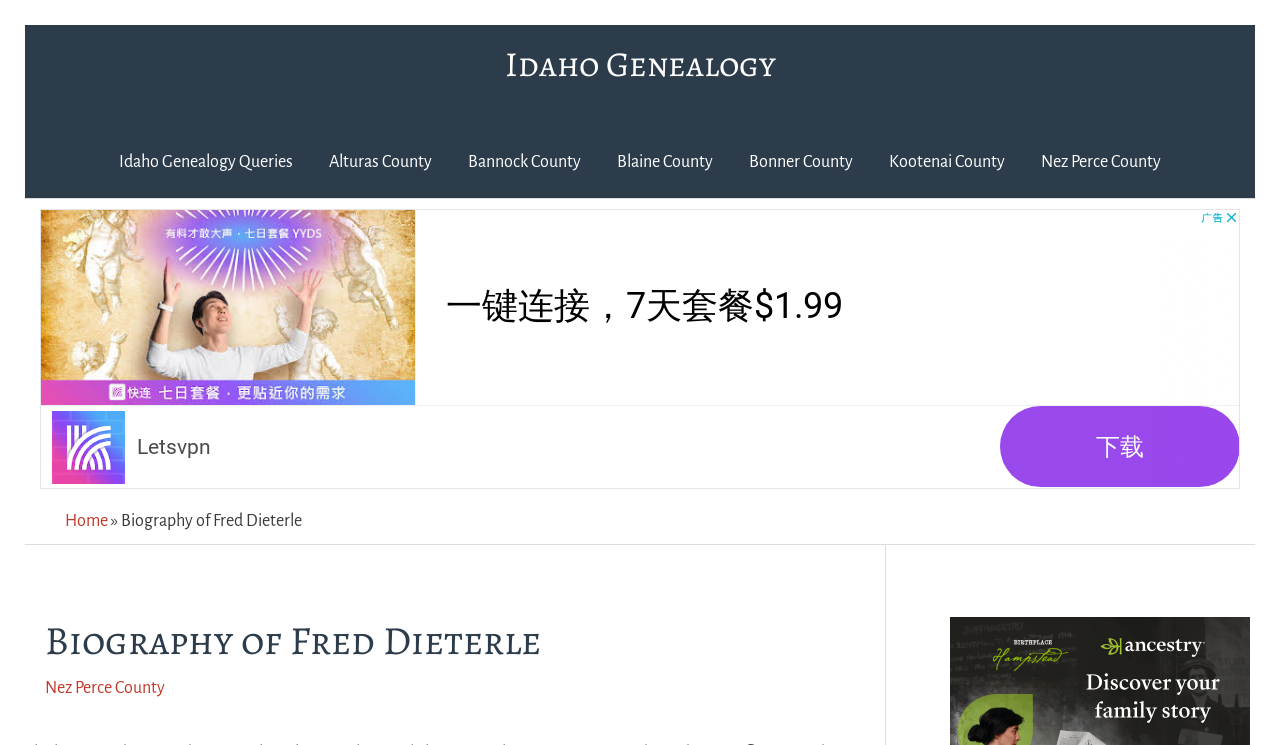Can you pinpoint the bounding box coordinates for the clickable element required for this instruction: "search for something"? The coordinates should be four float numbers between 0 and 1, i.e., [left, top, right, bottom].

None